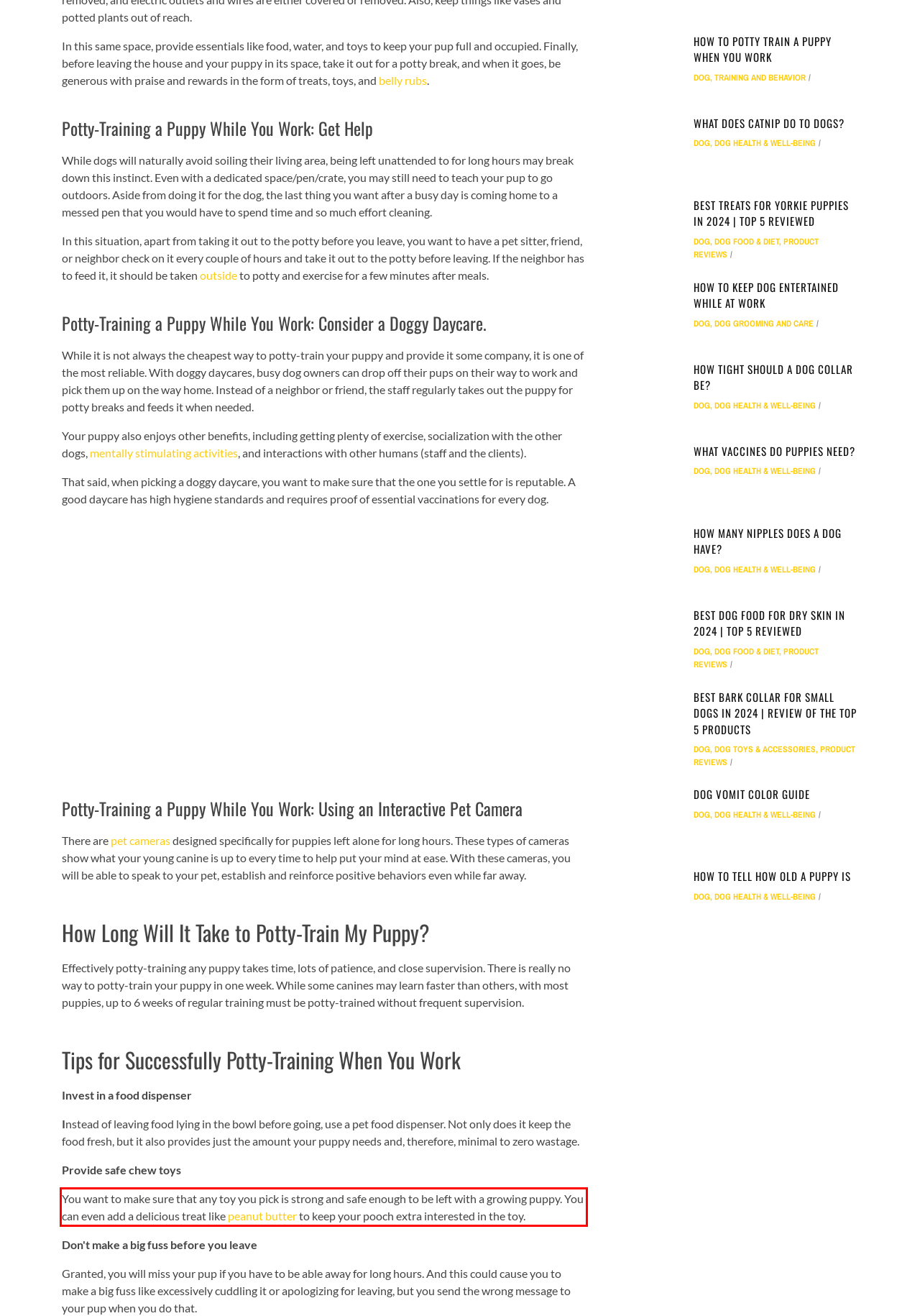Analyze the screenshot of a webpage where a red rectangle is bounding a UI element. Extract and generate the text content within this red bounding box.

You want to make sure that any toy you pick is strong and safe enough to be left with a growing puppy. You can even add a delicious treat like peanut butter to keep your pooch extra interested in the toy.